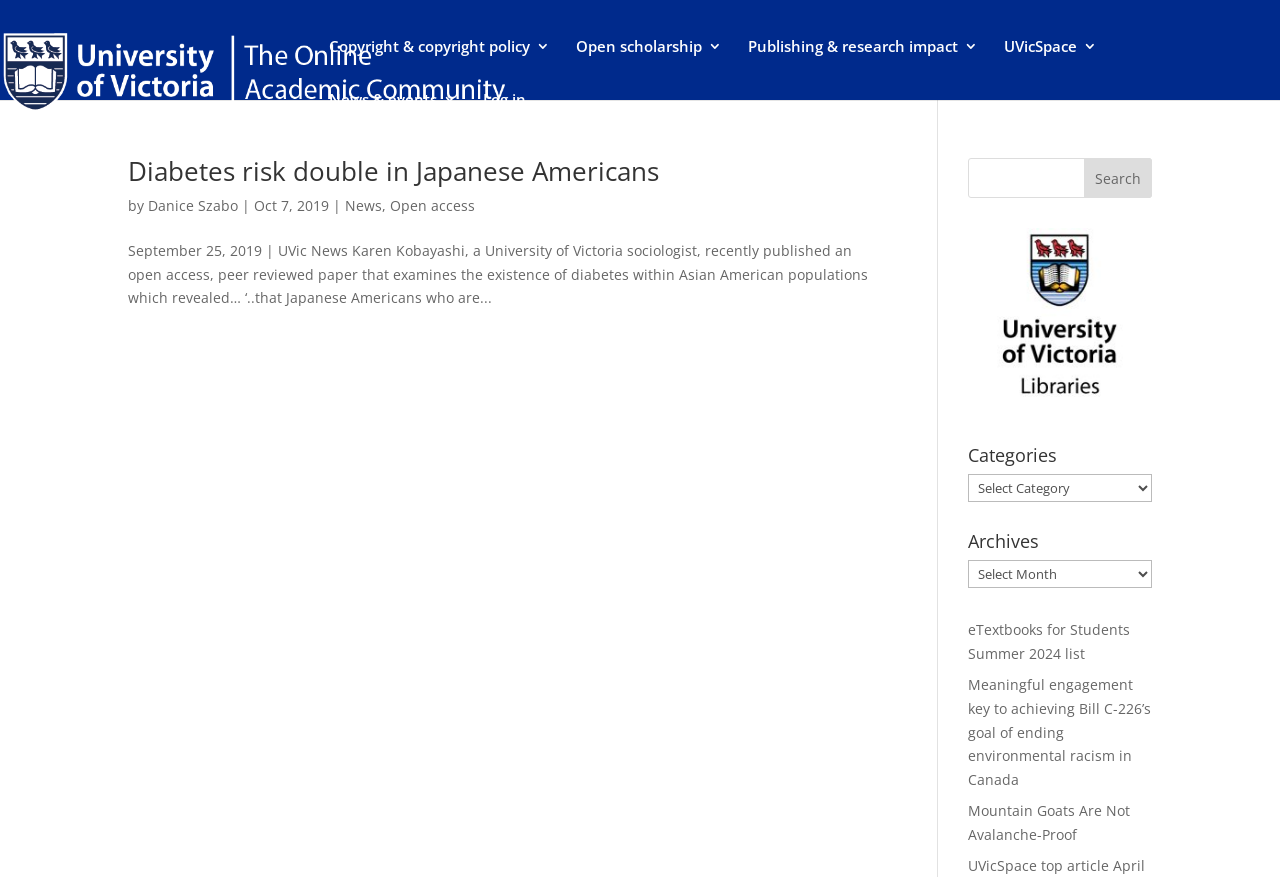Highlight the bounding box coordinates of the element that should be clicked to carry out the following instruction: "Search for a keyword". The coordinates must be given as four float numbers ranging from 0 to 1, i.e., [left, top, right, bottom].

[0.756, 0.18, 0.9, 0.226]